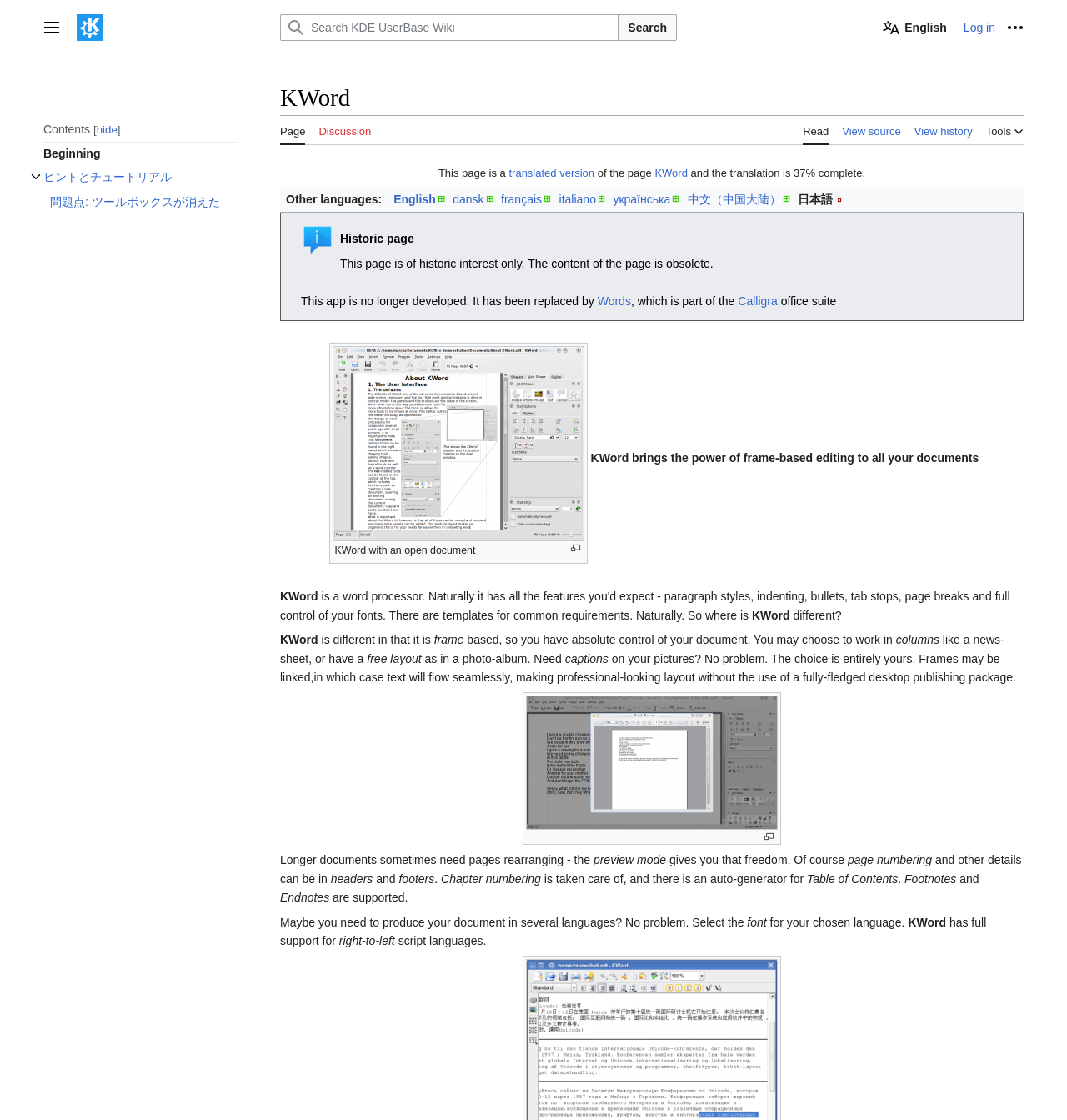Specify the bounding box coordinates of the element's area that should be clicked to execute the given instruction: "Search for something in the search box". The coordinates should be four float numbers between 0 and 1, i.e., [left, top, right, bottom].

[0.262, 0.013, 0.58, 0.036]